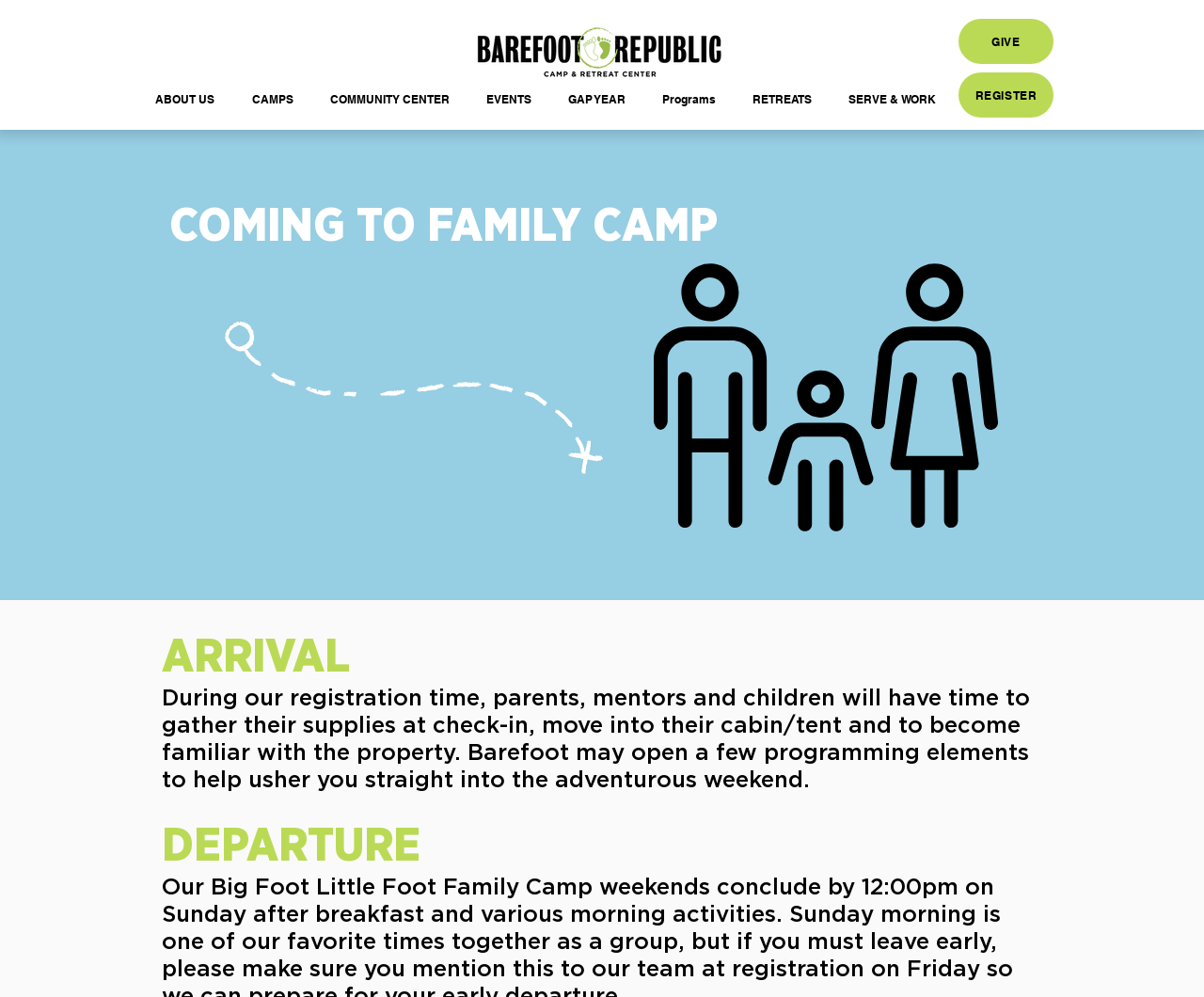What is the purpose of the registration time?
From the image, provide a succinct answer in one word or a short phrase.

To gather supplies and become familiar with the property